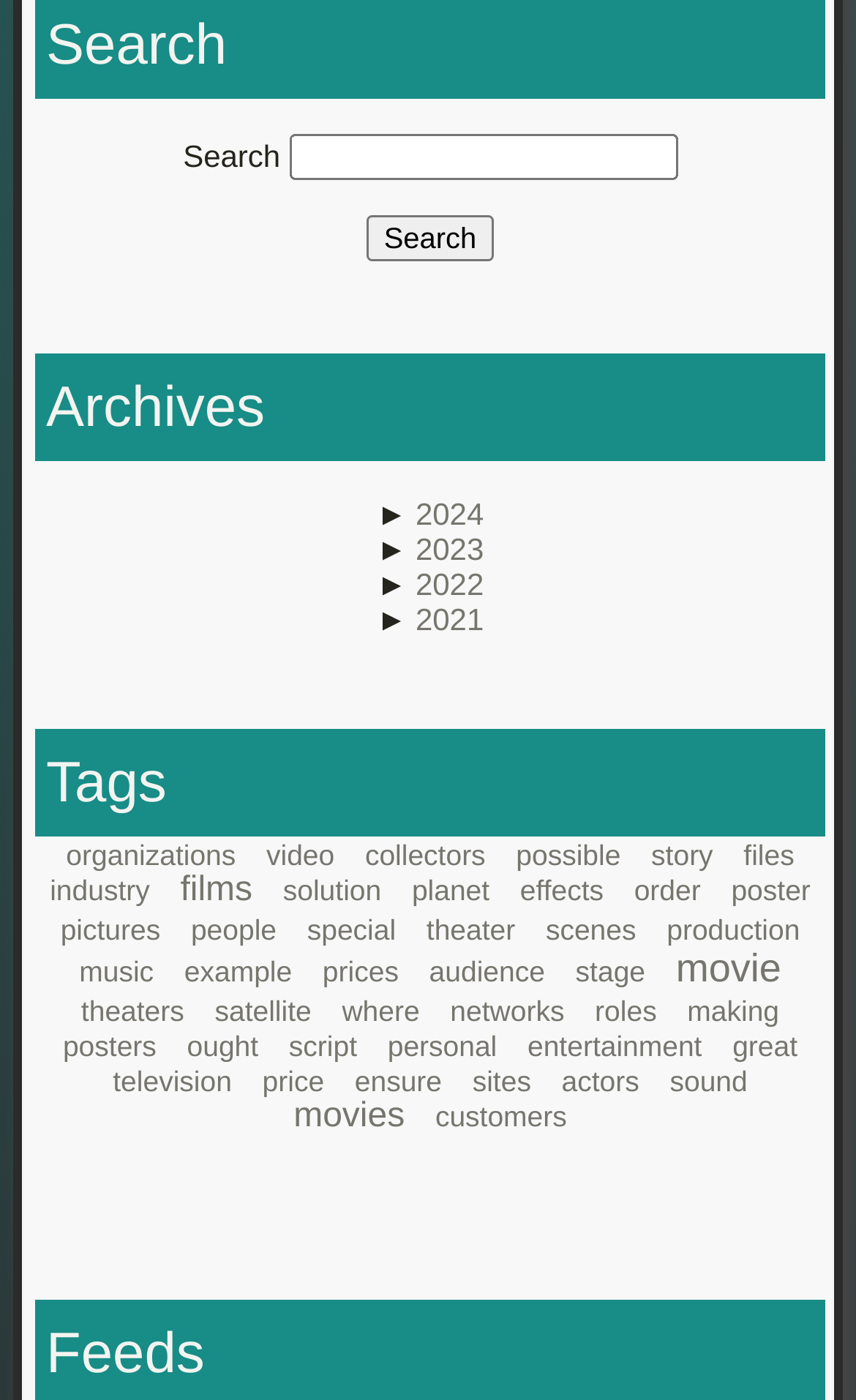Show the bounding box coordinates for the HTML element as described: "parent_node: Search name="s"".

[0.338, 0.096, 0.791, 0.129]